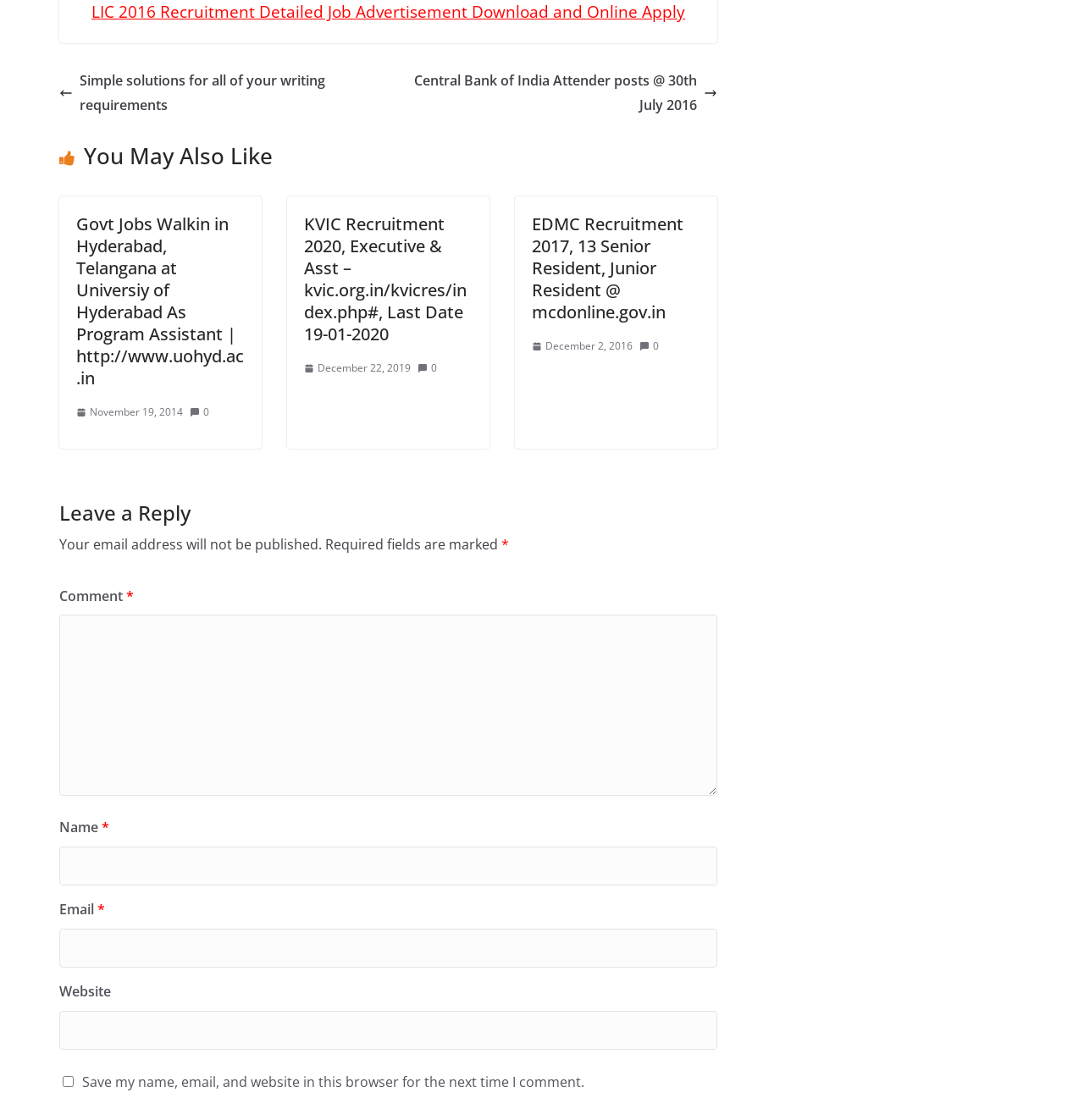Pinpoint the bounding box coordinates of the element that must be clicked to accomplish the following instruction: "Click on LIC 2016 Recruitment Detailed Job Advertisement Download and Online Apply". The coordinates should be in the format of four float numbers between 0 and 1, i.e., [left, top, right, bottom].

[0.084, 0.001, 0.632, 0.02]